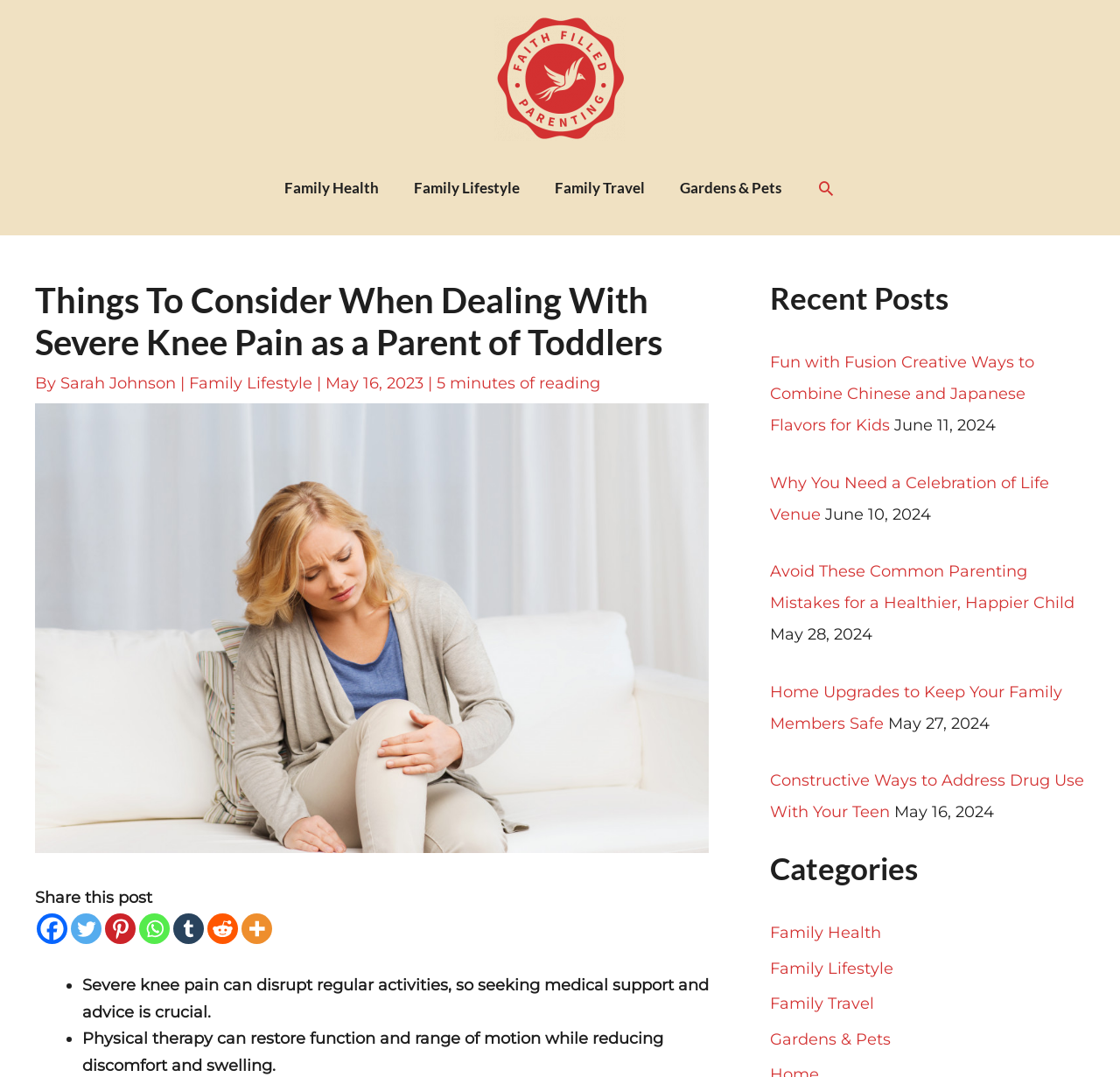Could you identify the text that serves as the heading for this webpage?

Things To Consider When Dealing With Severe Knee Pain as a Parent of Toddlers